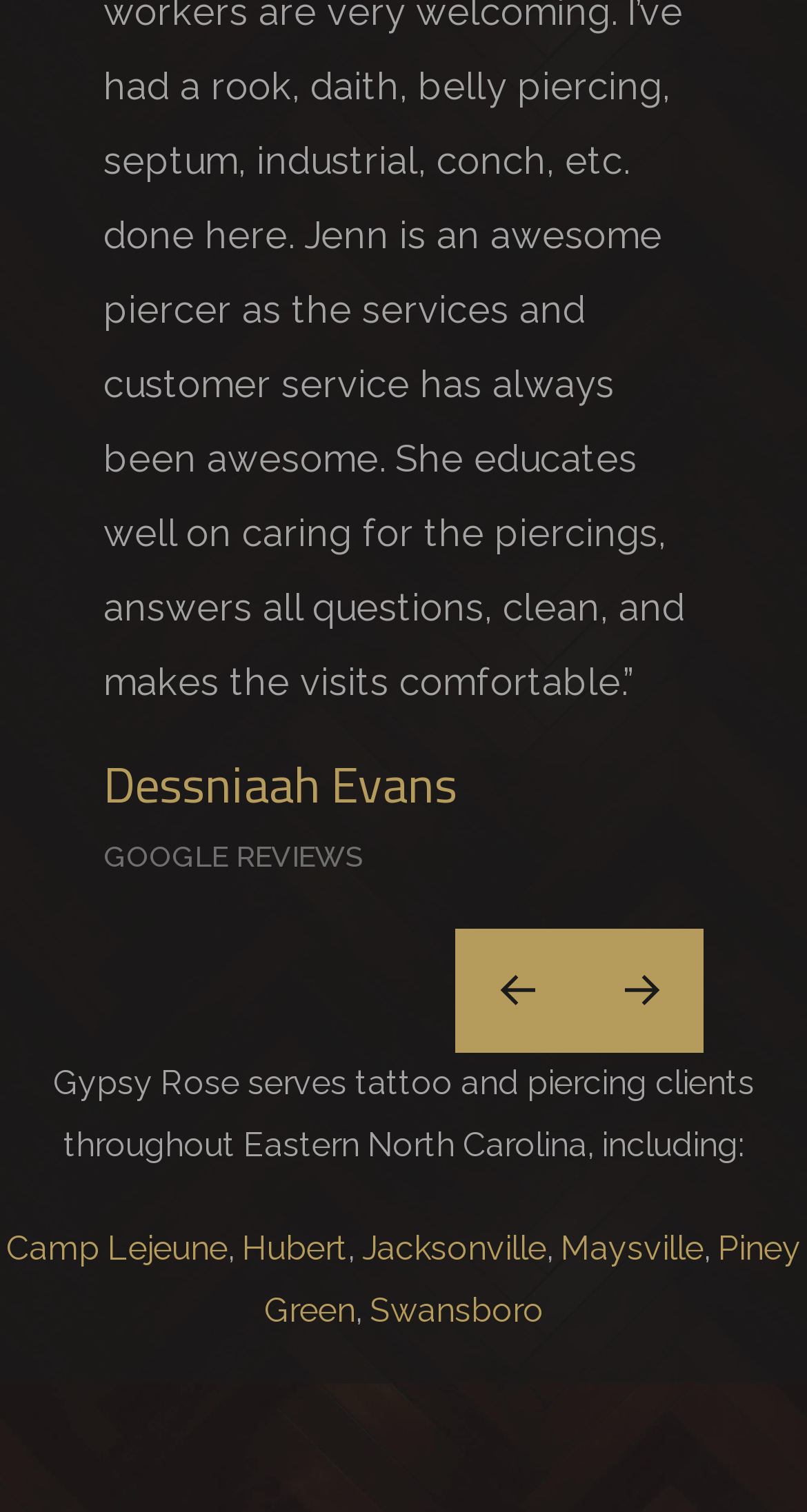Locate the bounding box of the UI element with the following description: "Camp Lejeune".

[0.008, 0.813, 0.282, 0.839]